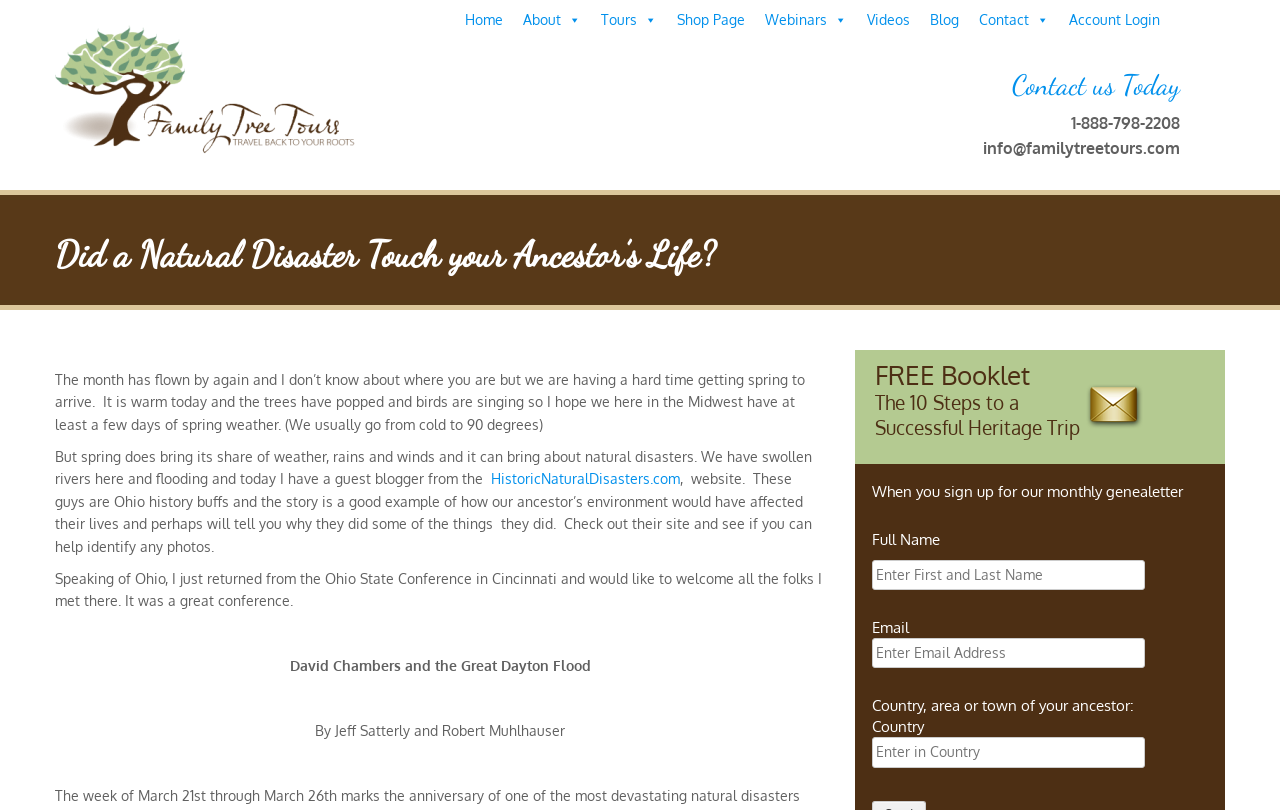Reply to the question with a brief word or phrase: What is the title of the booklet offered for free?

10 Steps to a Successful Heritage Trip